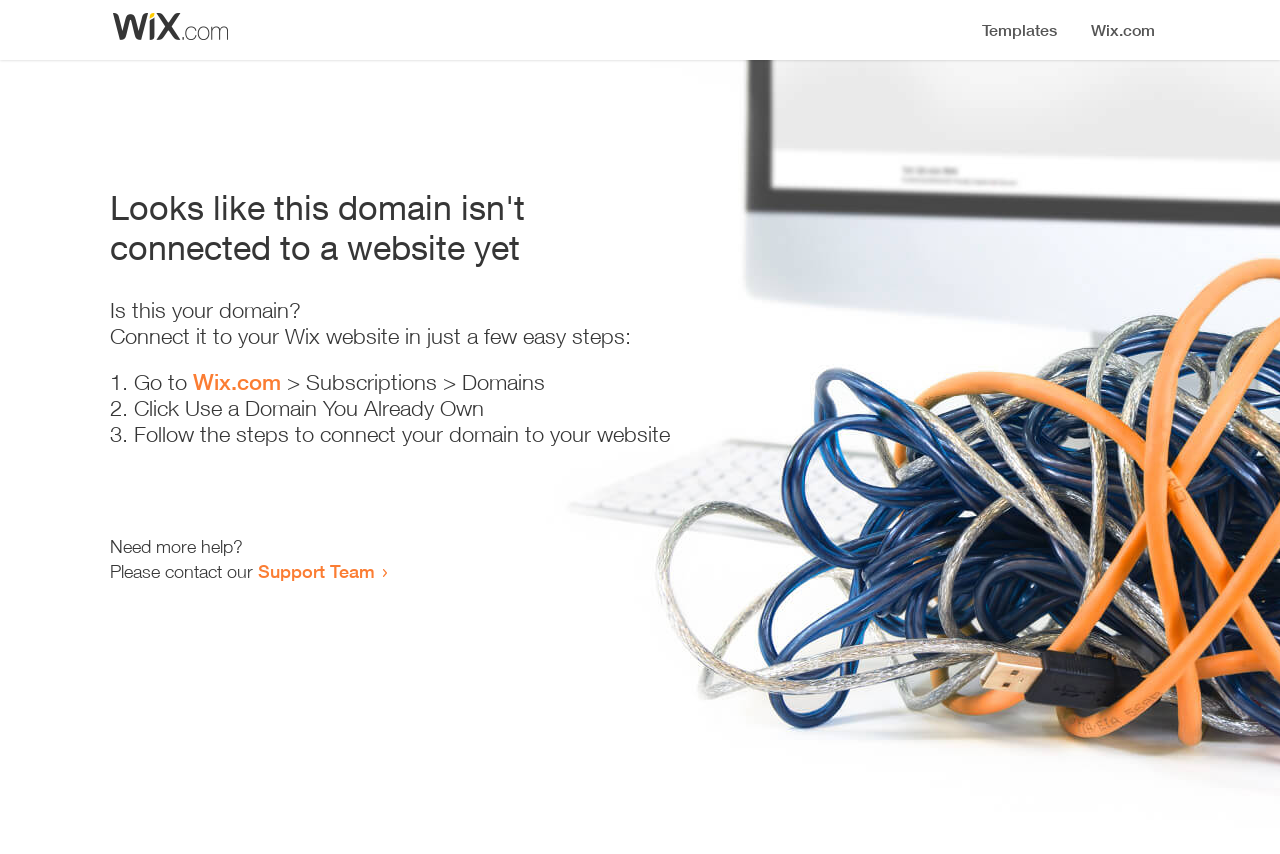Analyze the image and answer the question with as much detail as possible: 
What is the contact option for further help?

The webpage provides a contact option for further help, which is to contact the 'Support Team' through a link.